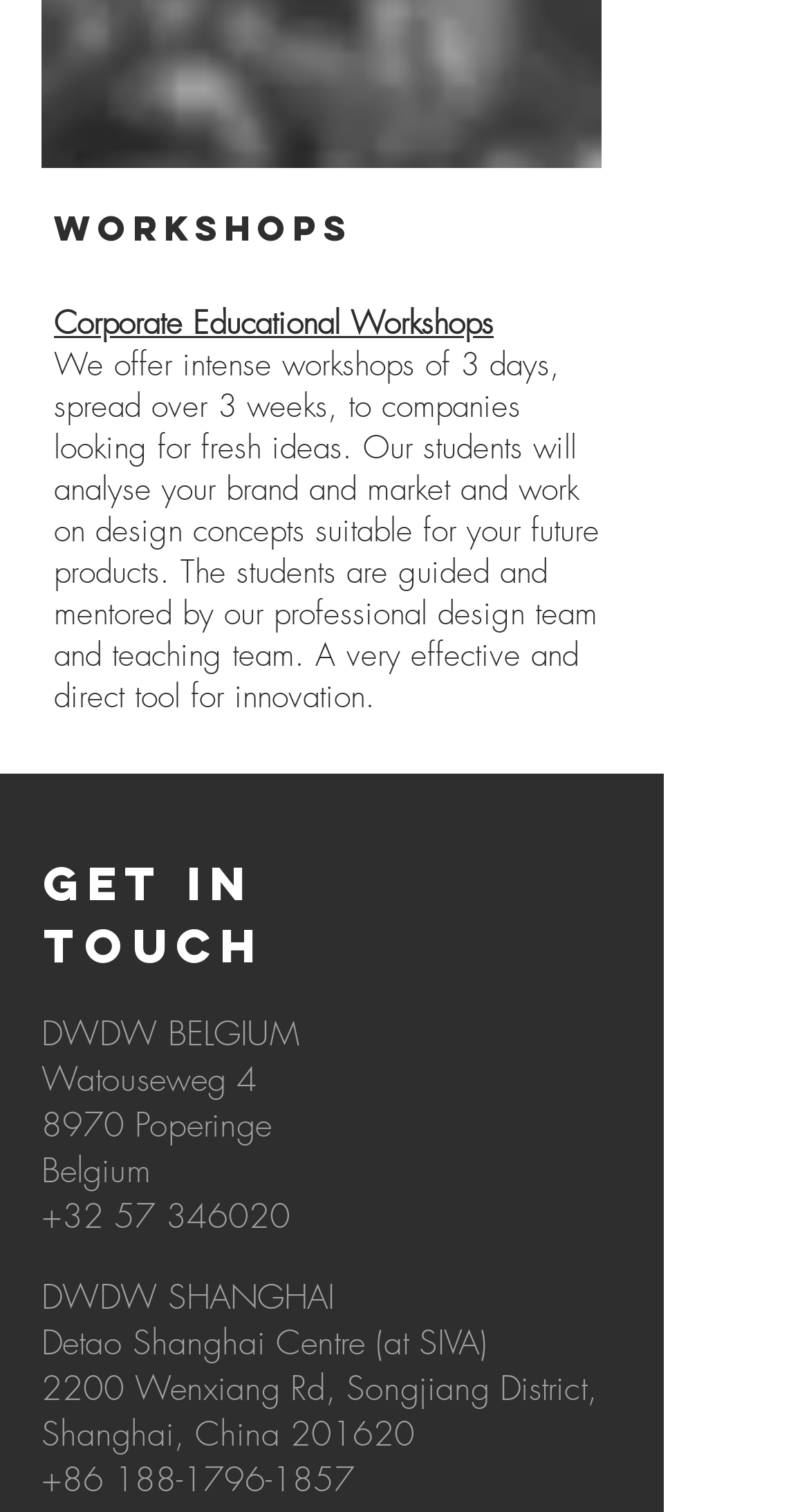Identify the bounding box coordinates of the HTML element based on this description: "Growth/Devt".

None